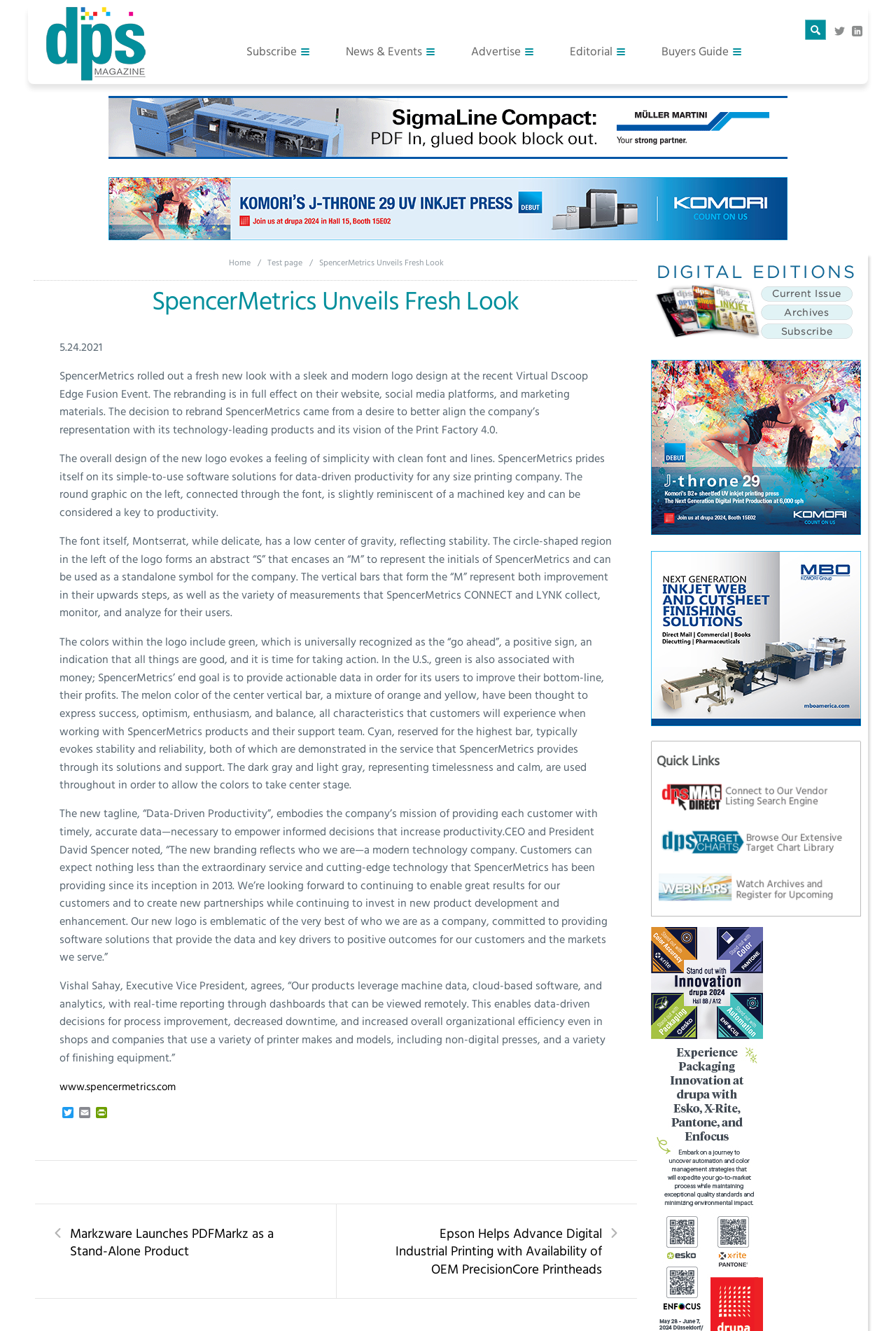Identify the bounding box of the HTML element described here: "News & Events". Provide the coordinates as four float numbers between 0 and 1: [left, top, right, bottom].

[0.366, 0.021, 0.506, 0.053]